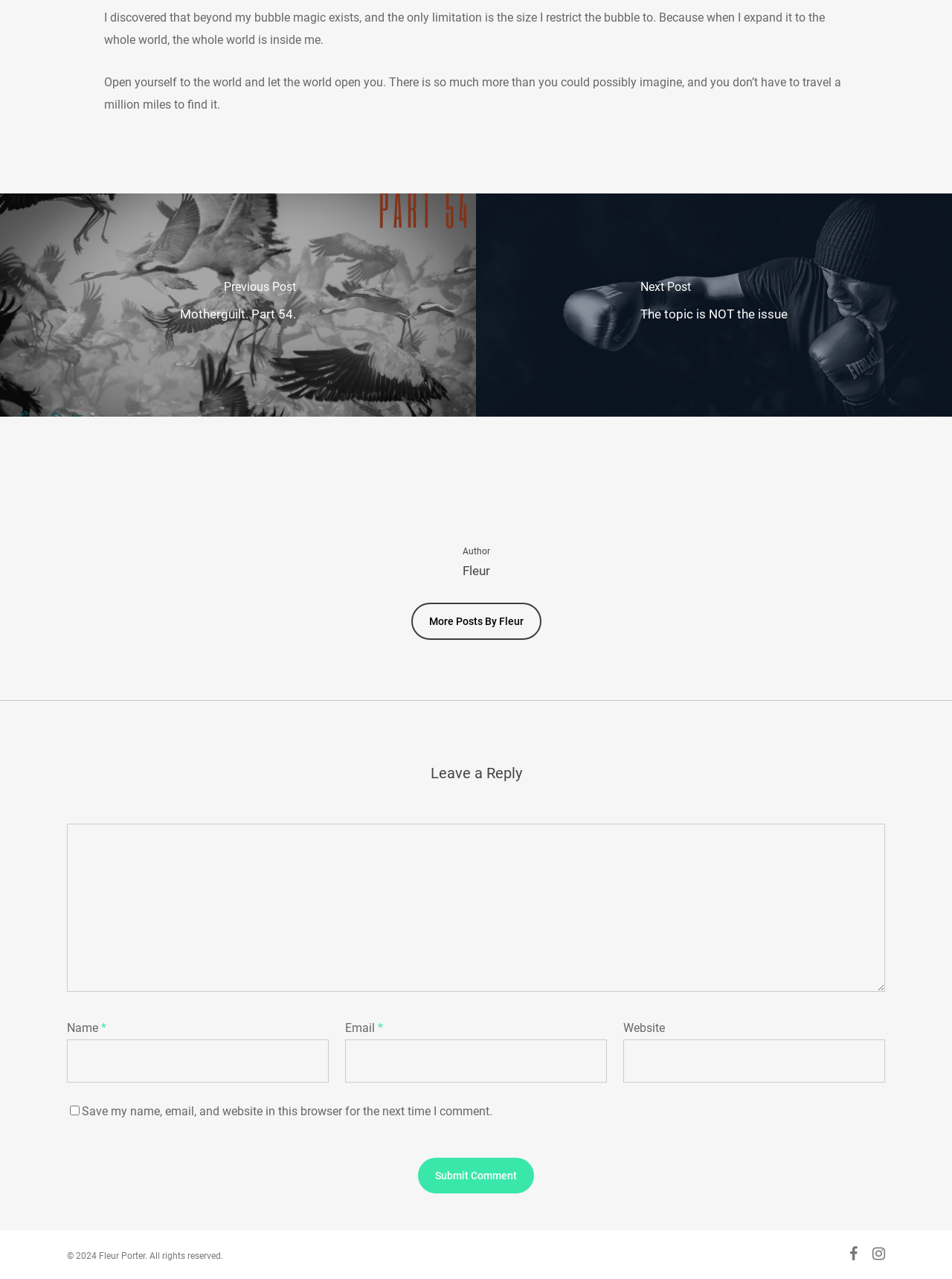Provide the bounding box for the UI element matching this description: "name="comment"".

[0.07, 0.644, 0.93, 0.775]